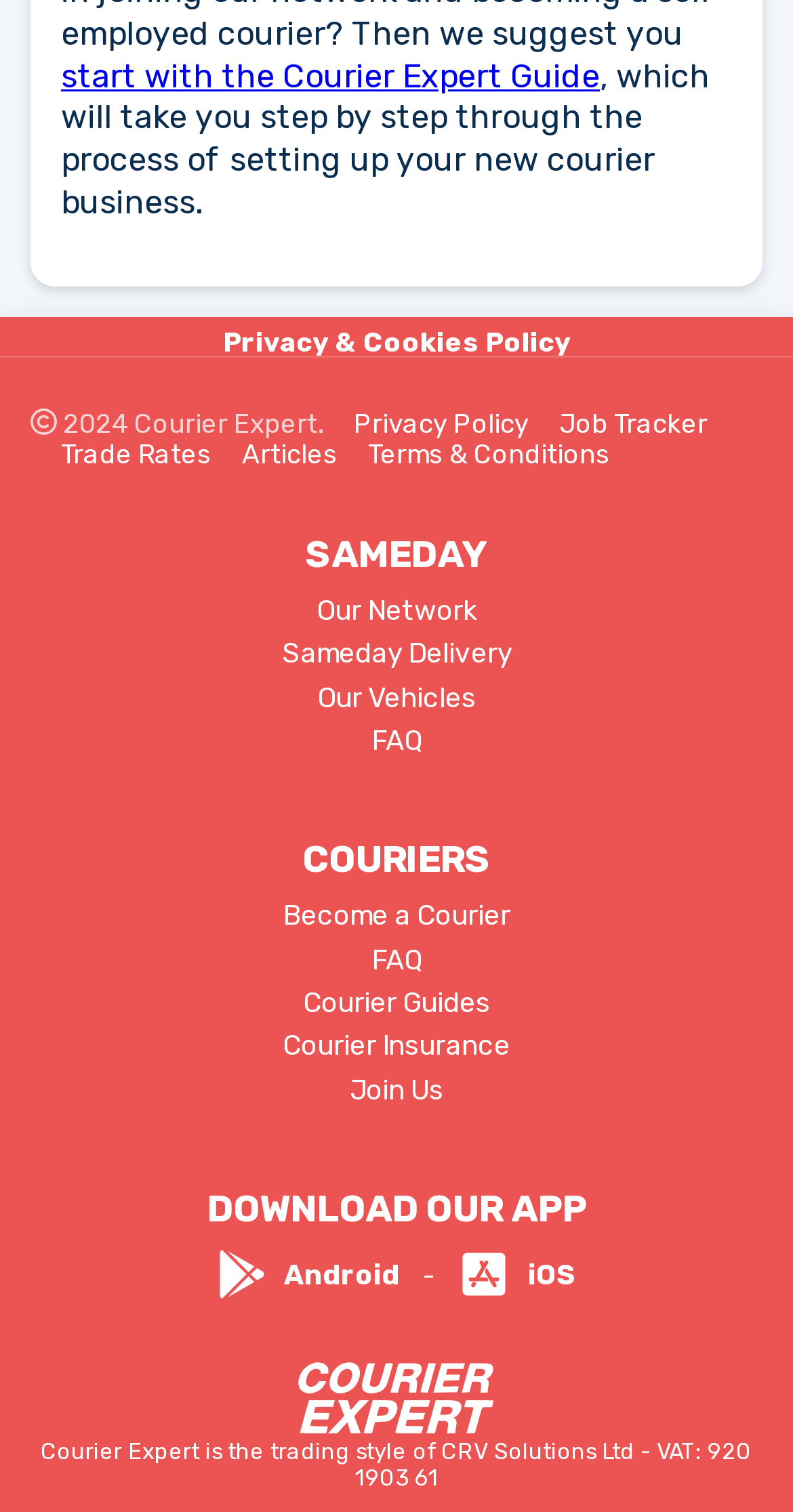Identify the bounding box coordinates of the clickable section necessary to follow the following instruction: "view May 2019". The coordinates should be presented as four float numbers from 0 to 1, i.e., [left, top, right, bottom].

None